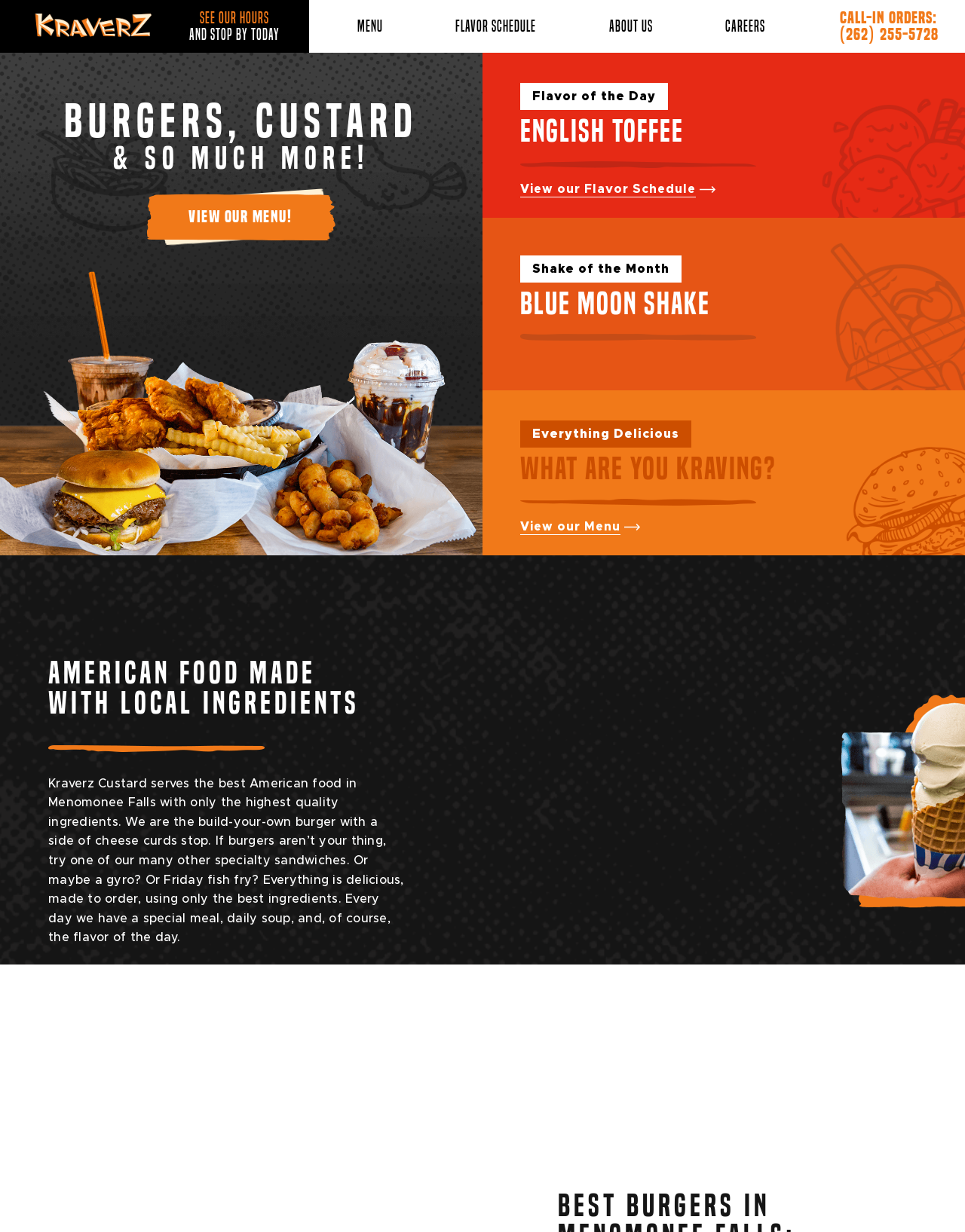Find the bounding box coordinates for the HTML element described in this sentence: "Flavor Schedule". Provide the coordinates as four float numbers between 0 and 1, in the format [left, top, right, bottom].

[0.472, 0.004, 0.556, 0.039]